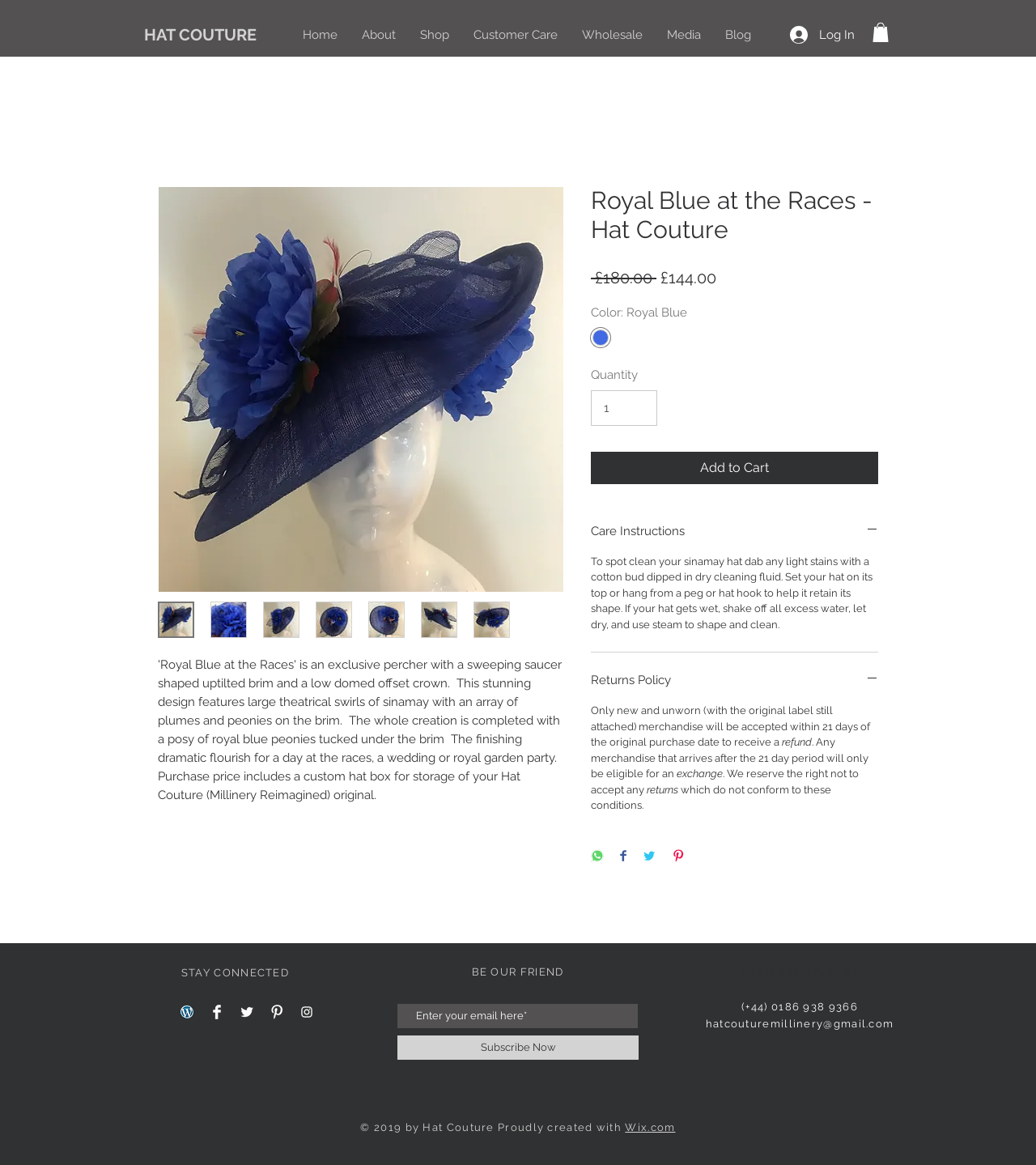Locate the bounding box for the described UI element: "Log In". Ensure the coordinates are four float numbers between 0 and 1, formatted as [left, top, right, bottom].

[0.752, 0.018, 0.836, 0.042]